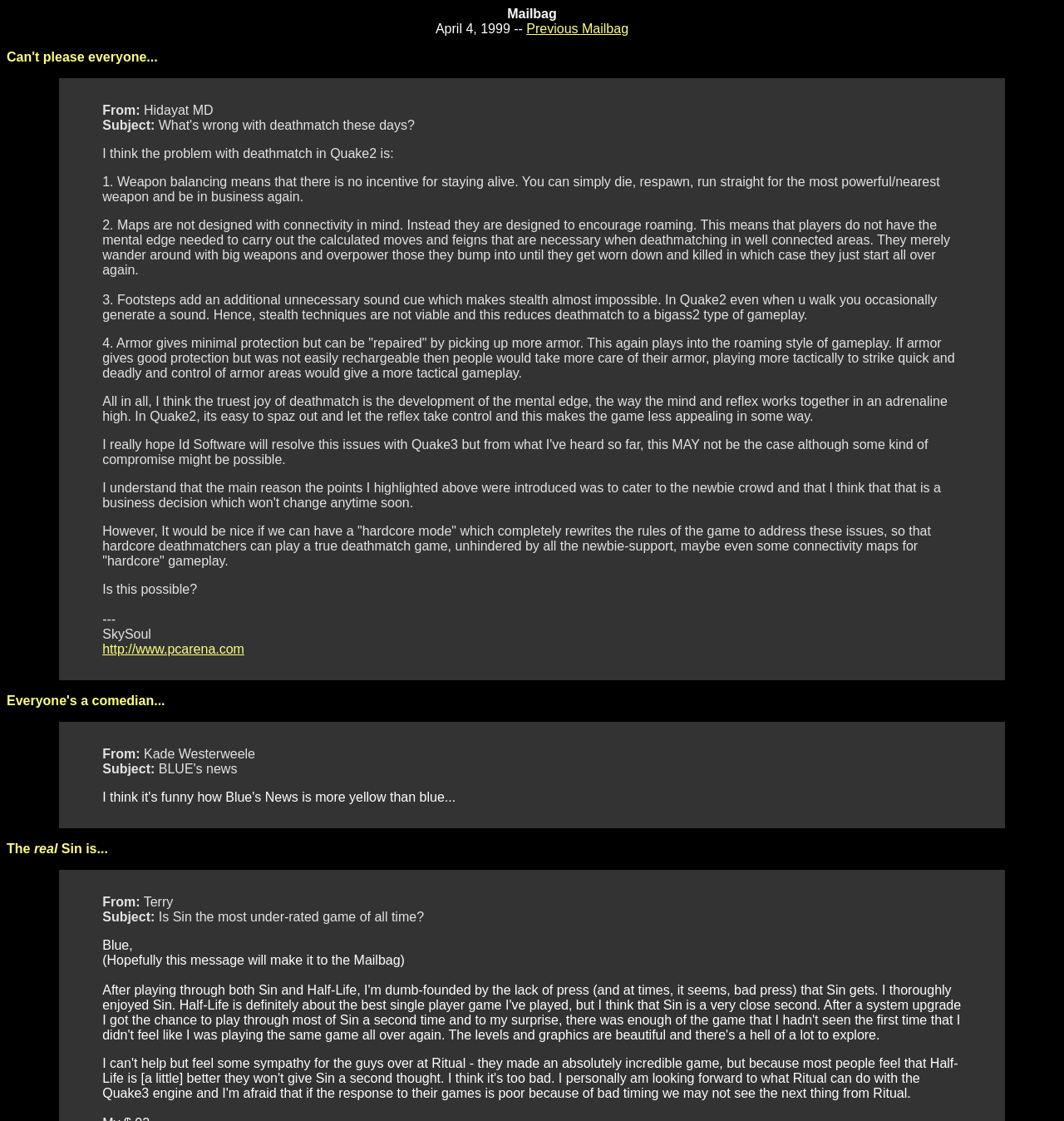What is the name of the person who wrote the third mailbag entry?
Could you please answer the question thoroughly and with as much detail as possible?

The name of the person who wrote the third mailbag entry is mentioned in the static text element 'From:' followed by the text 'Terry'.